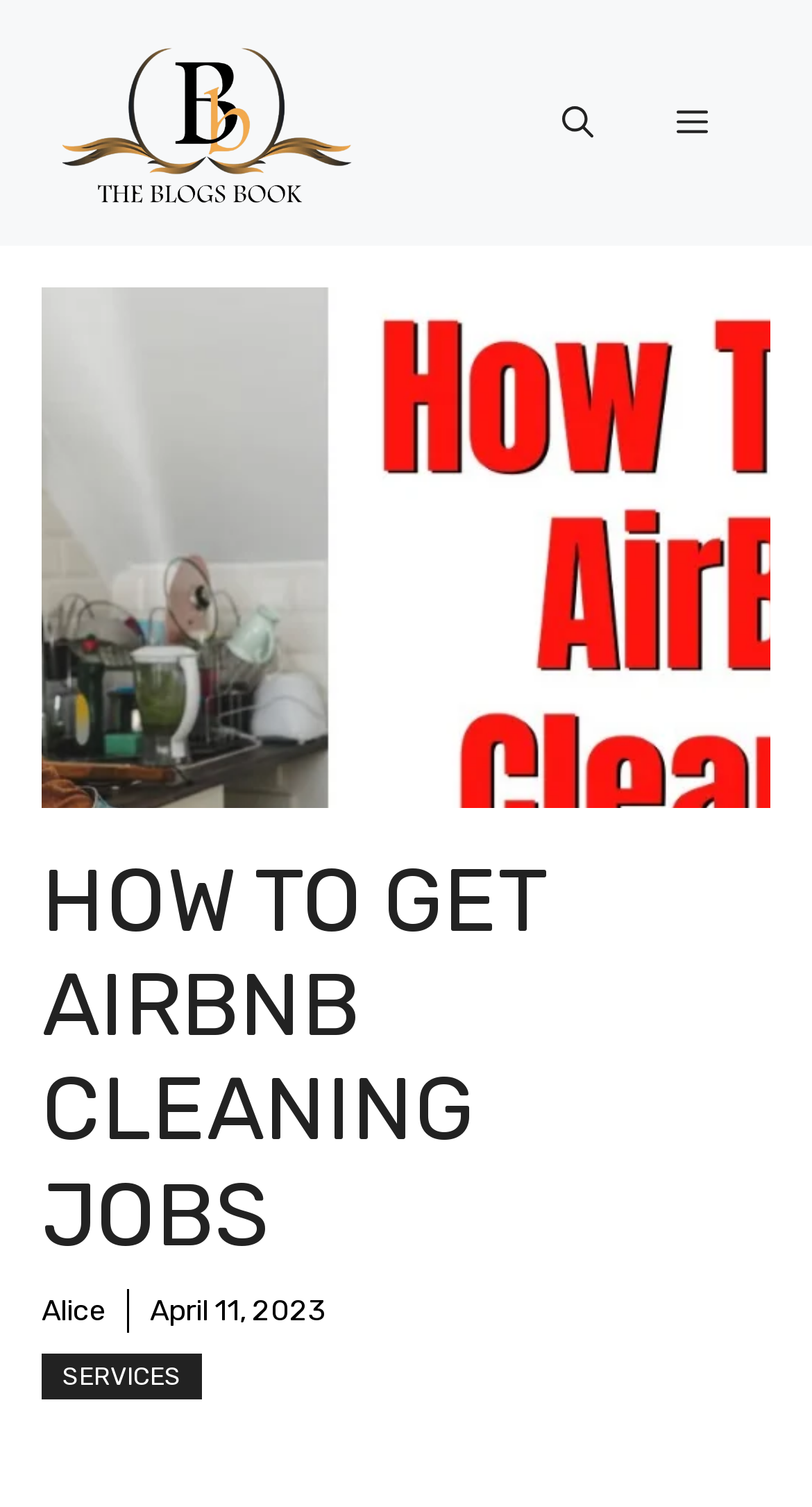Please identify the webpage's heading and generate its text content.

HOW TO GET AIRBNB CLEANING JOBS